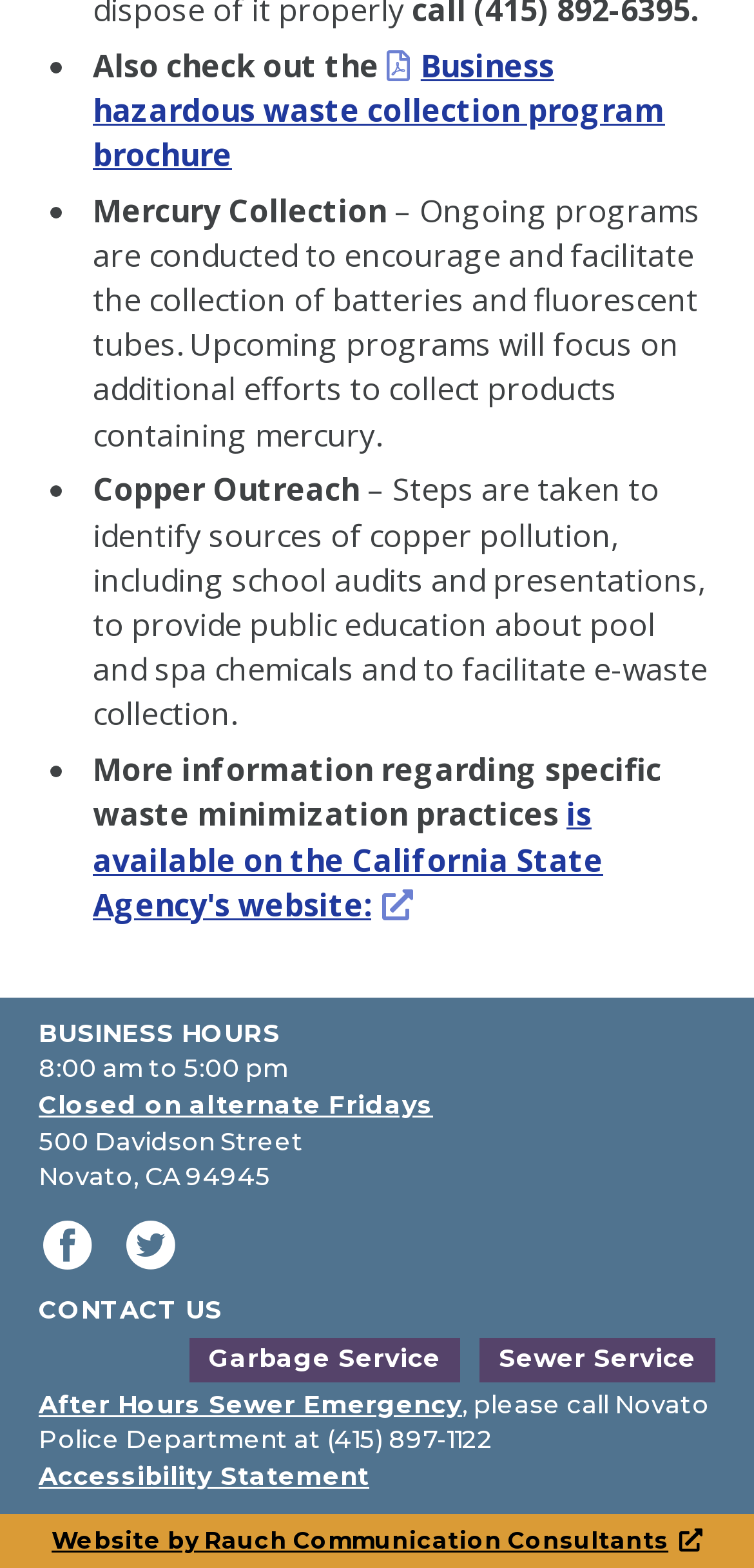Please determine the bounding box coordinates of the clickable area required to carry out the following instruction: "Learn more about mercury collection". The coordinates must be four float numbers between 0 and 1, represented as [left, top, right, bottom].

[0.123, 0.12, 0.513, 0.148]